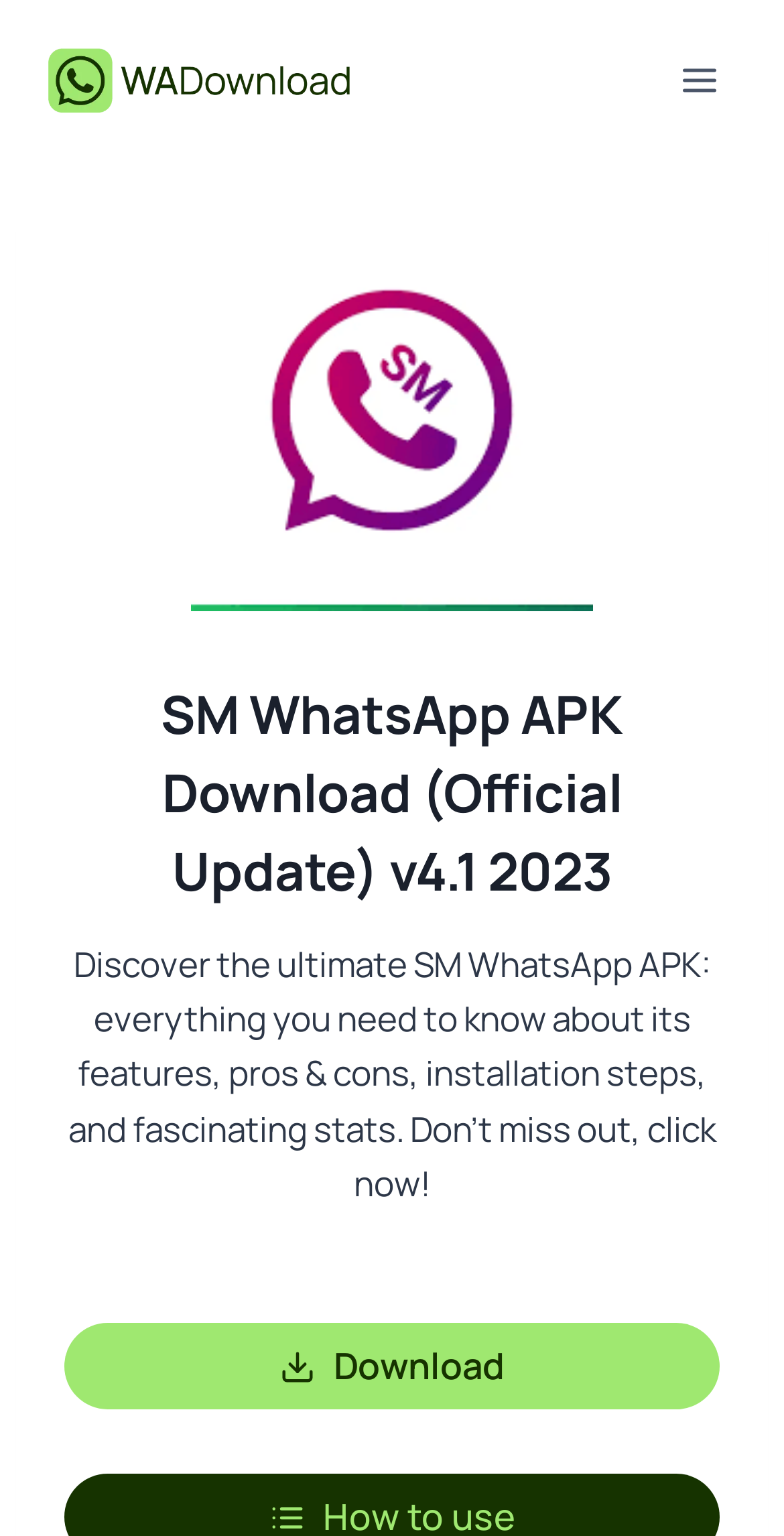Reply to the question with a single word or phrase:
How many images are on the webpage?

1